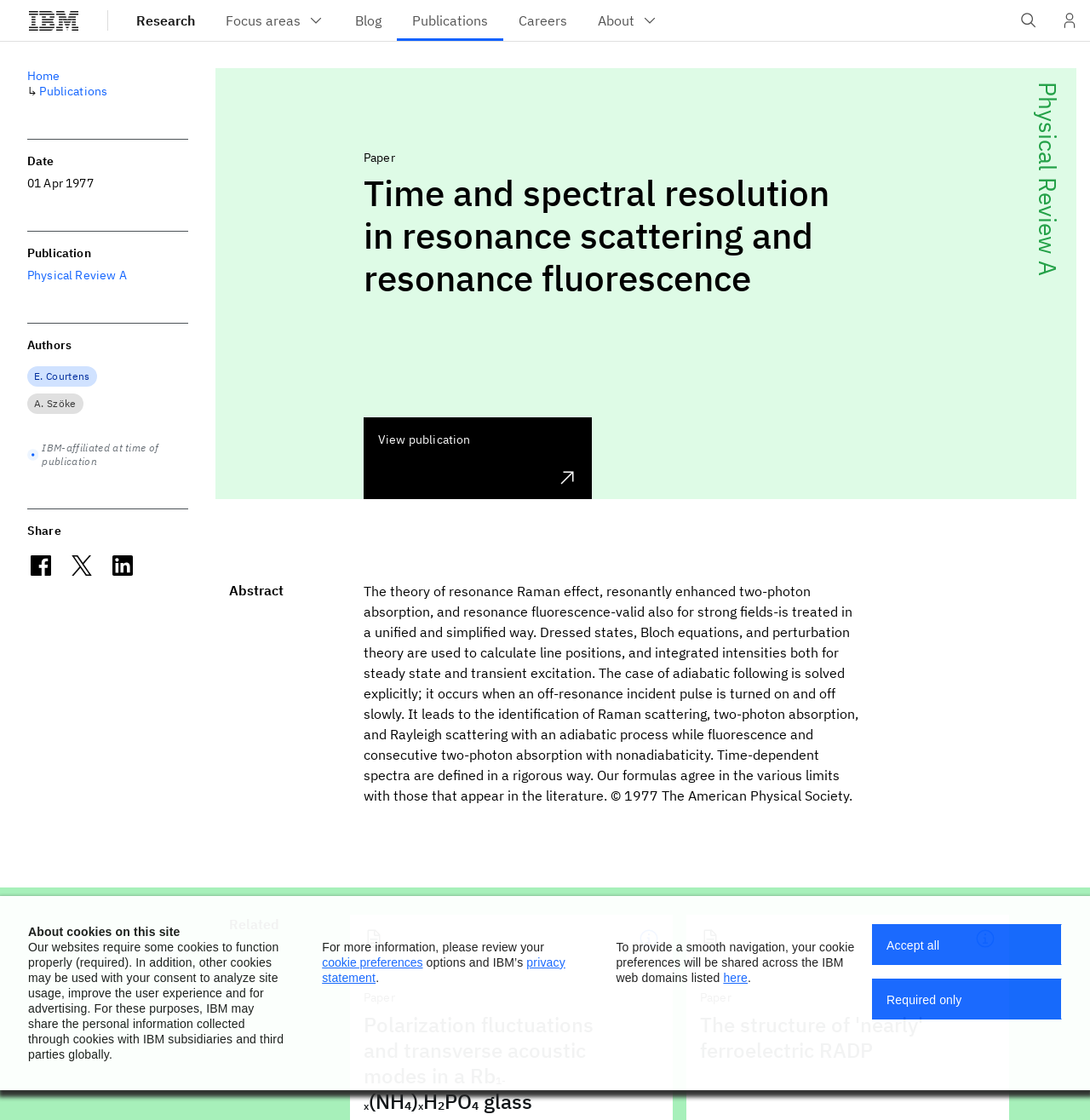What is the topic of the abstract?
Based on the image, answer the question with a single word or brief phrase.

Resonance scattering and resonance fluorescence